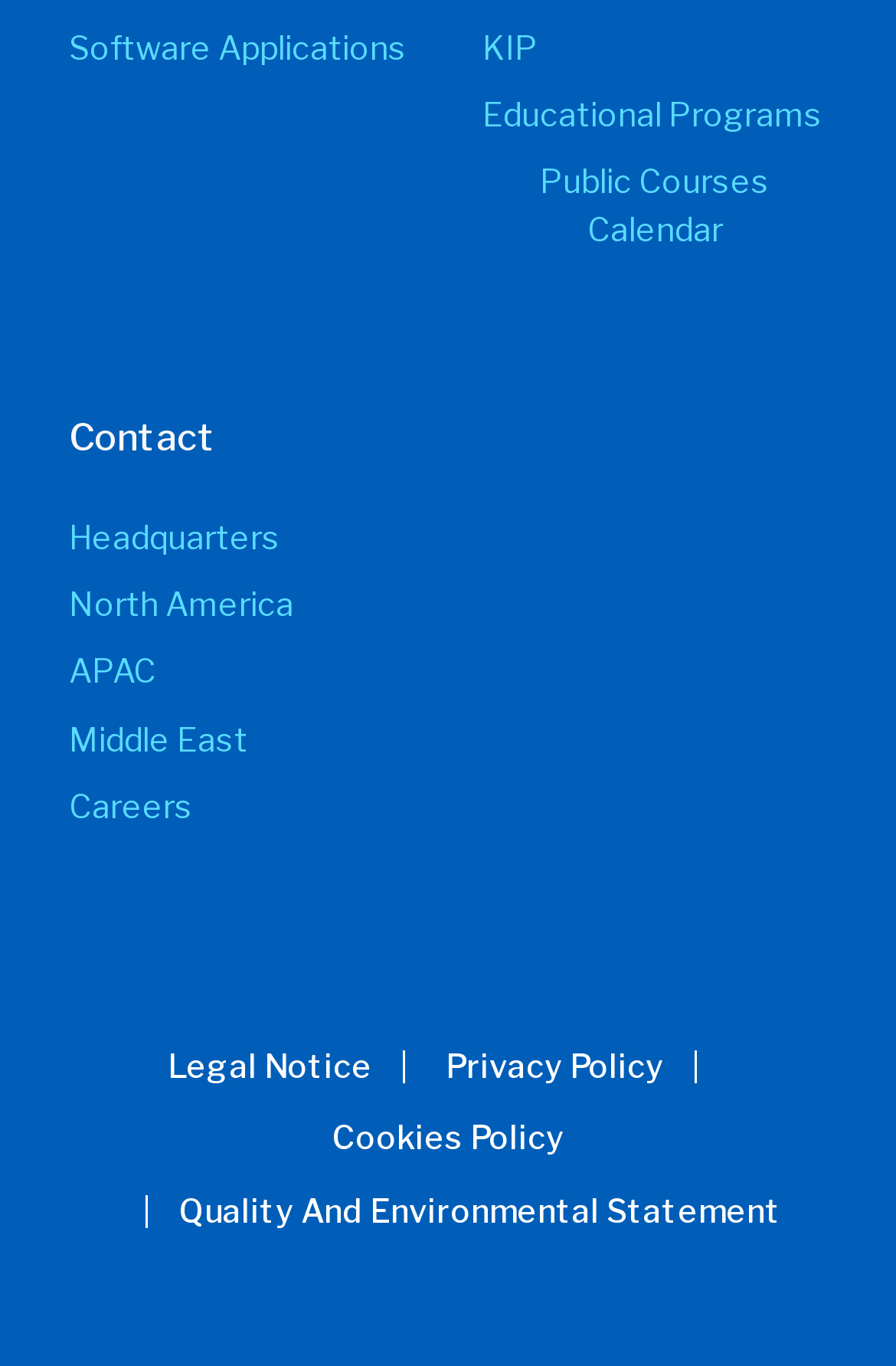Please predict the bounding box coordinates (top-left x, top-left y, bottom-right x, bottom-right y) for the UI element in the screenshot that fits the description: | Quality and Environmental Statement

[0.128, 0.868, 0.872, 0.903]